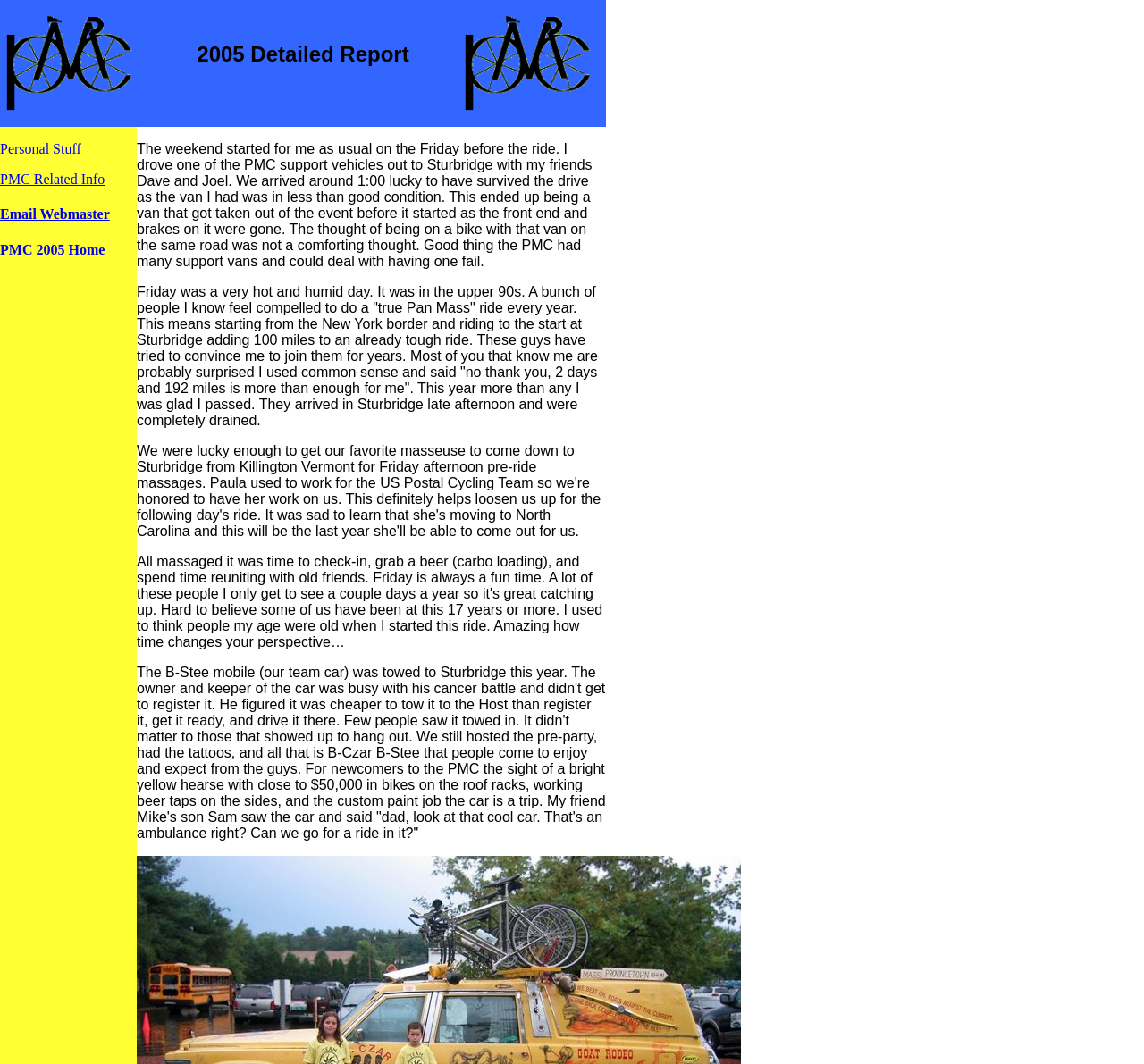What is the purpose of the PMC support vehicles?
Based on the image, respond with a single word or phrase.

To support riders